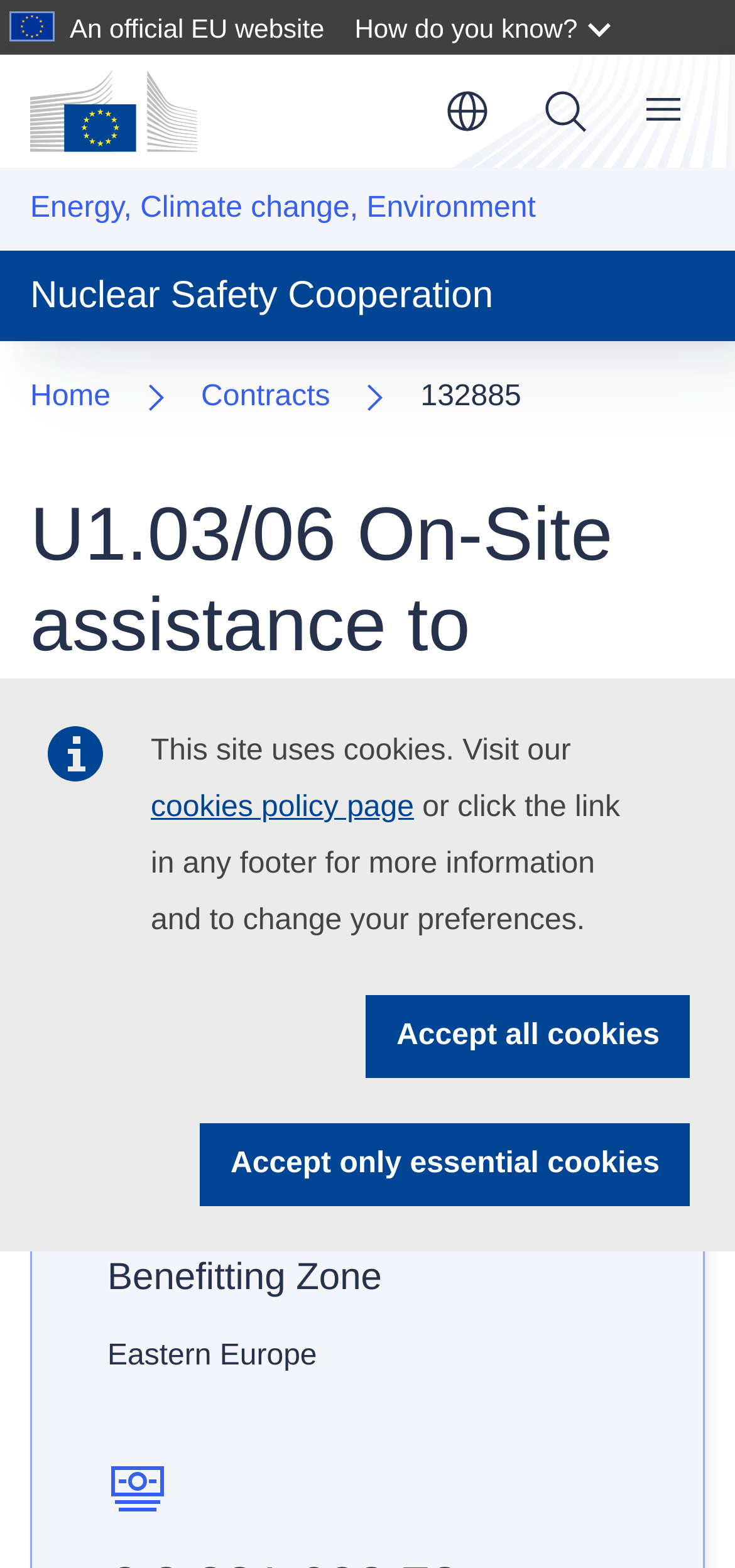Please find the bounding box coordinates of the clickable region needed to complete the following instruction: "Go to contracts". The bounding box coordinates must consist of four float numbers between 0 and 1, i.e., [left, top, right, bottom].

[0.274, 0.237, 0.449, 0.27]